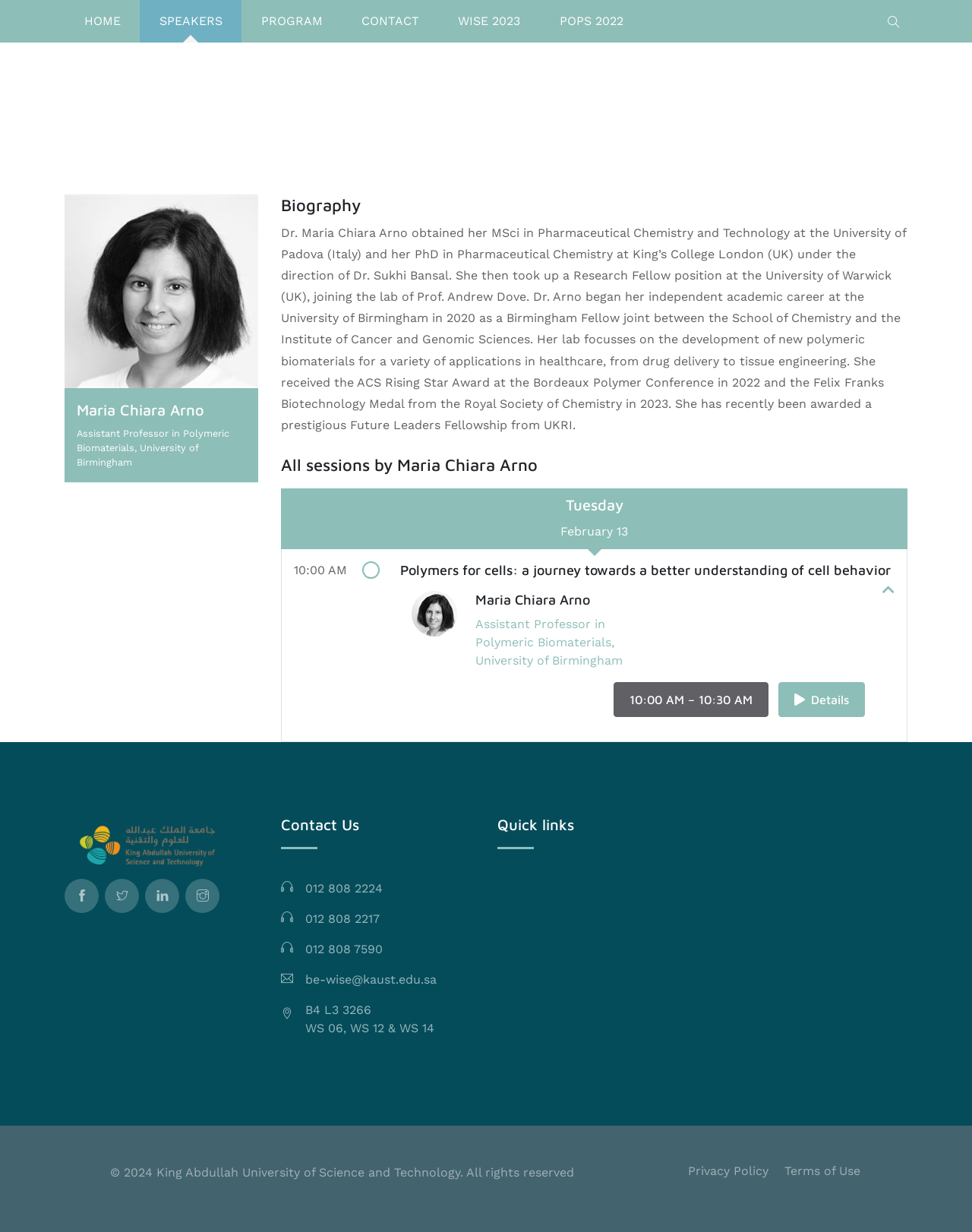Based on the image, give a detailed response to the question: What is the name of the university where Maria Chiara Arno works?

According to the webpage, Maria Chiara Arno is an Assistant Professor in Polymeric Biomaterials at the University of Birmingham.